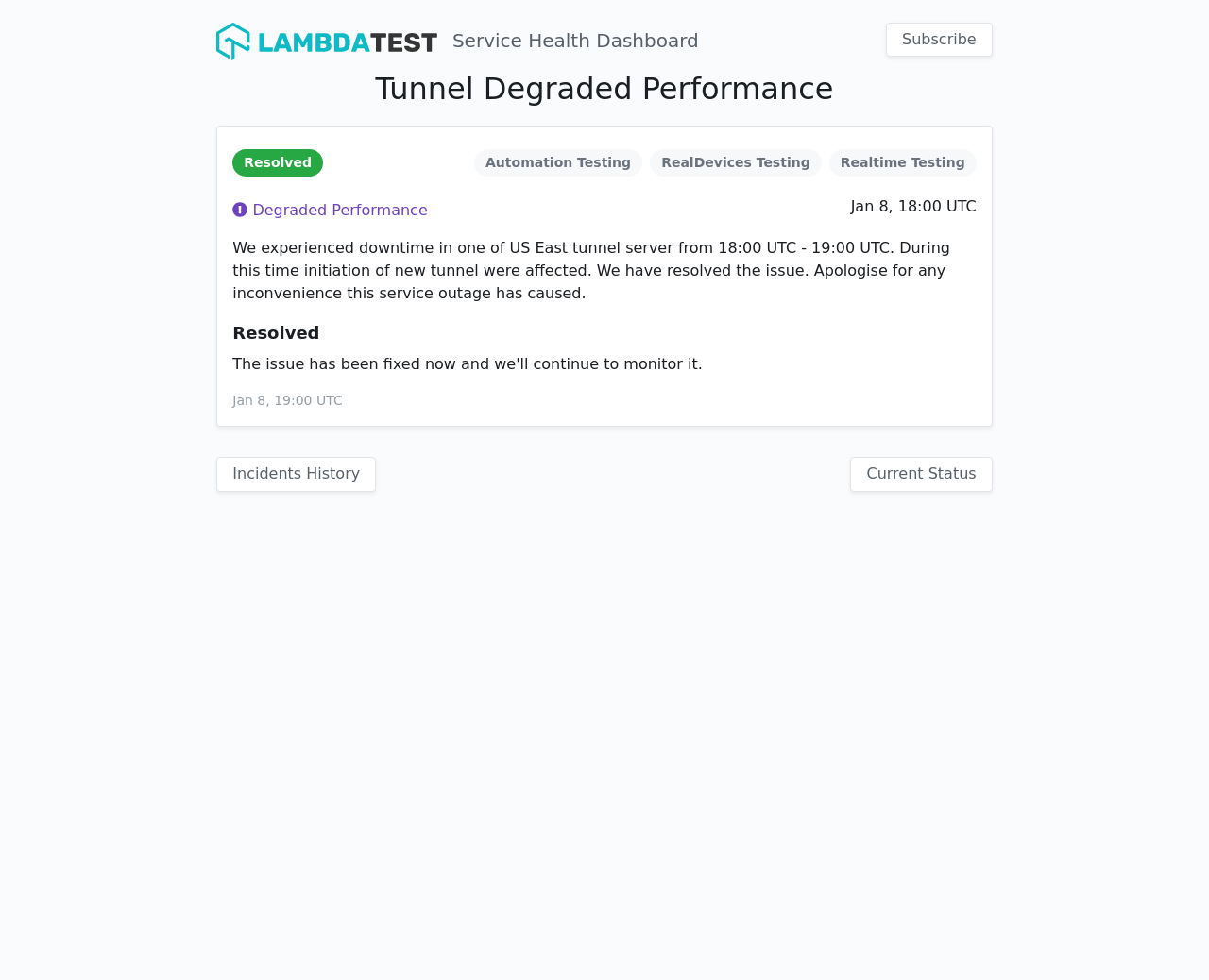From the image, can you give a detailed response to the question below:
What was affected during the downtime?

I found the answer by reading the static text that describes the incident, which states 'During this time initiation of new tunnel were affected.'